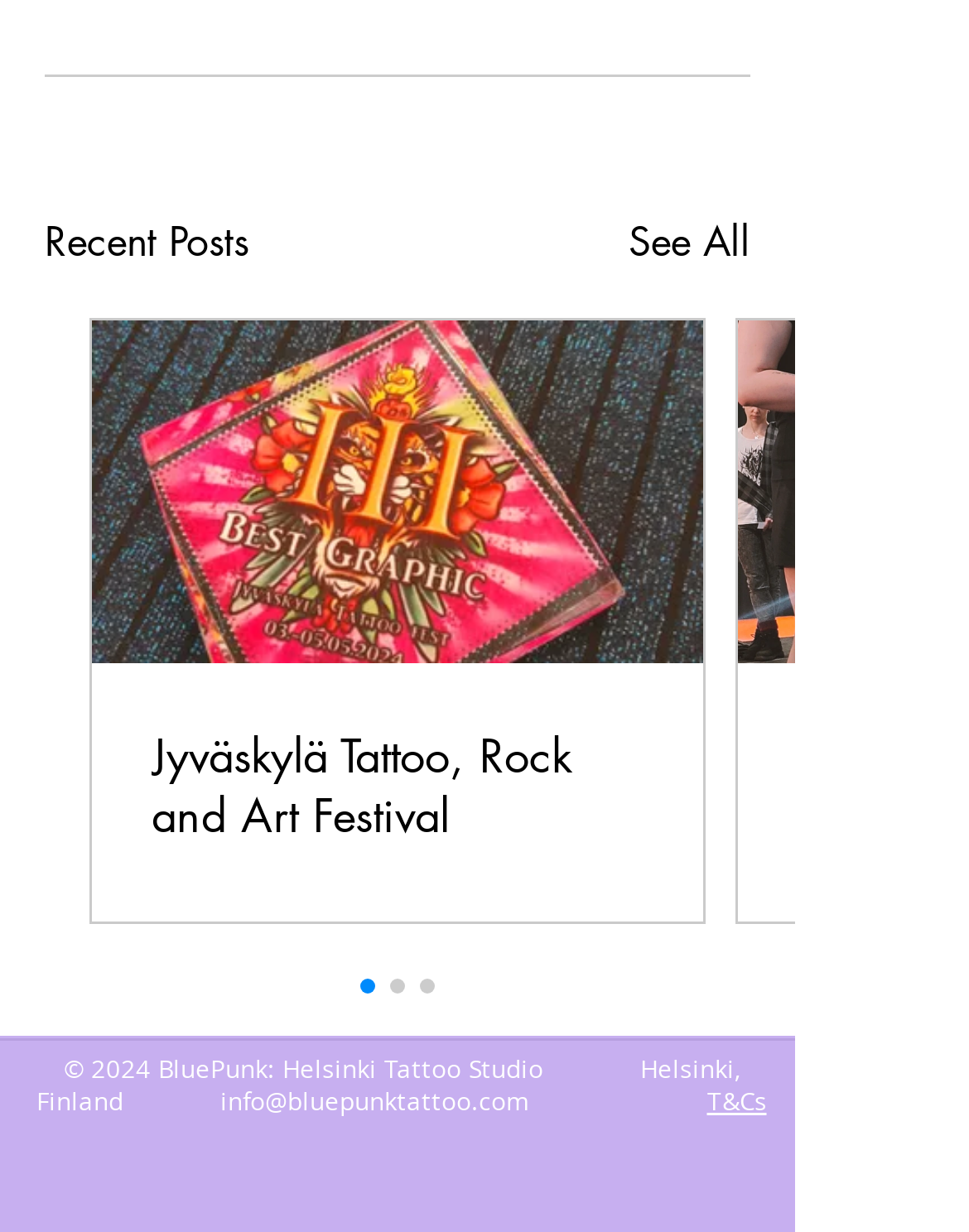What is the name of the tattoo studio?
Based on the screenshot, answer the question with a single word or phrase.

BluePunk